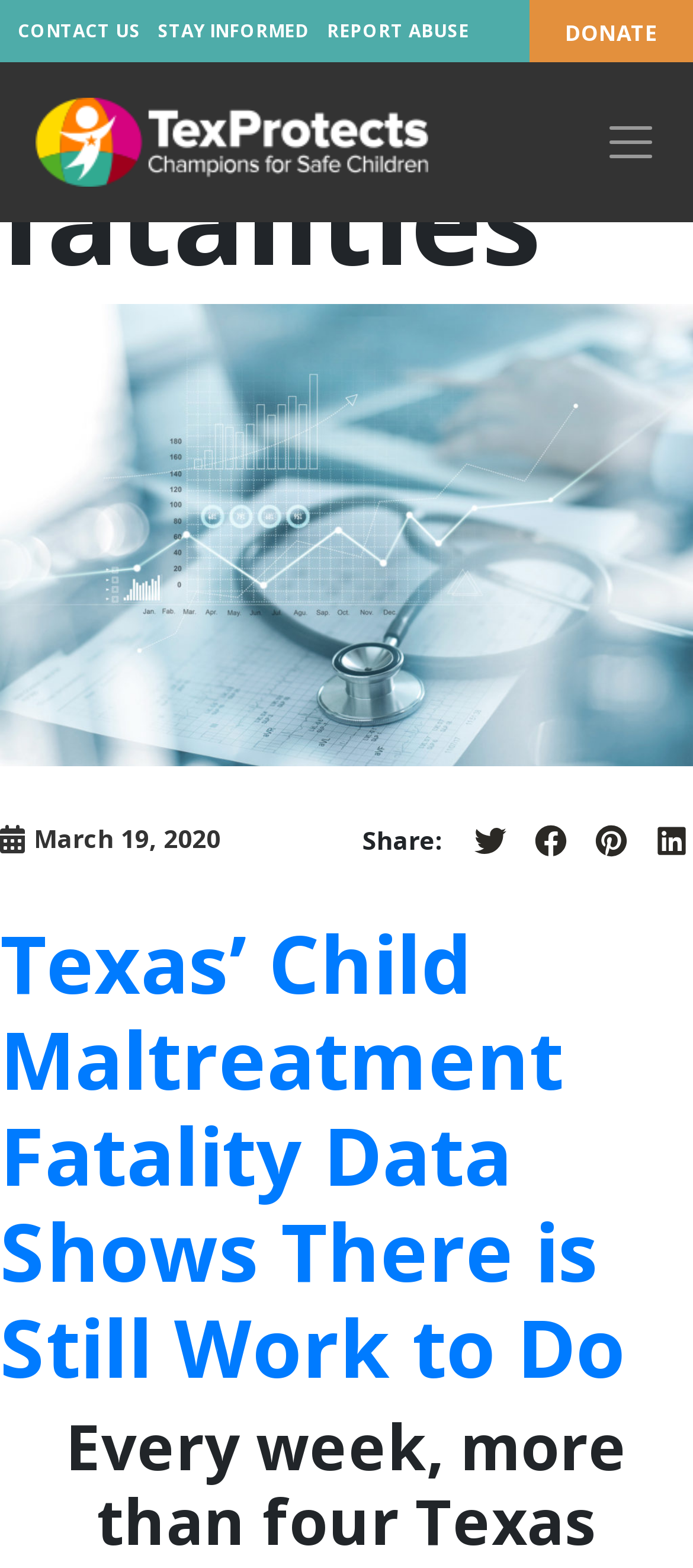What is the title of the article?
Please provide a comprehensive and detailed answer to the question.

I found the title of the article by looking at the main heading, which is 'Texas’ Child Maltreatment Fatality Data Shows There is Still Work to Do', so the answer is Texas’ Child Maltreatment Fatality Data Shows There is Still Work to Do.